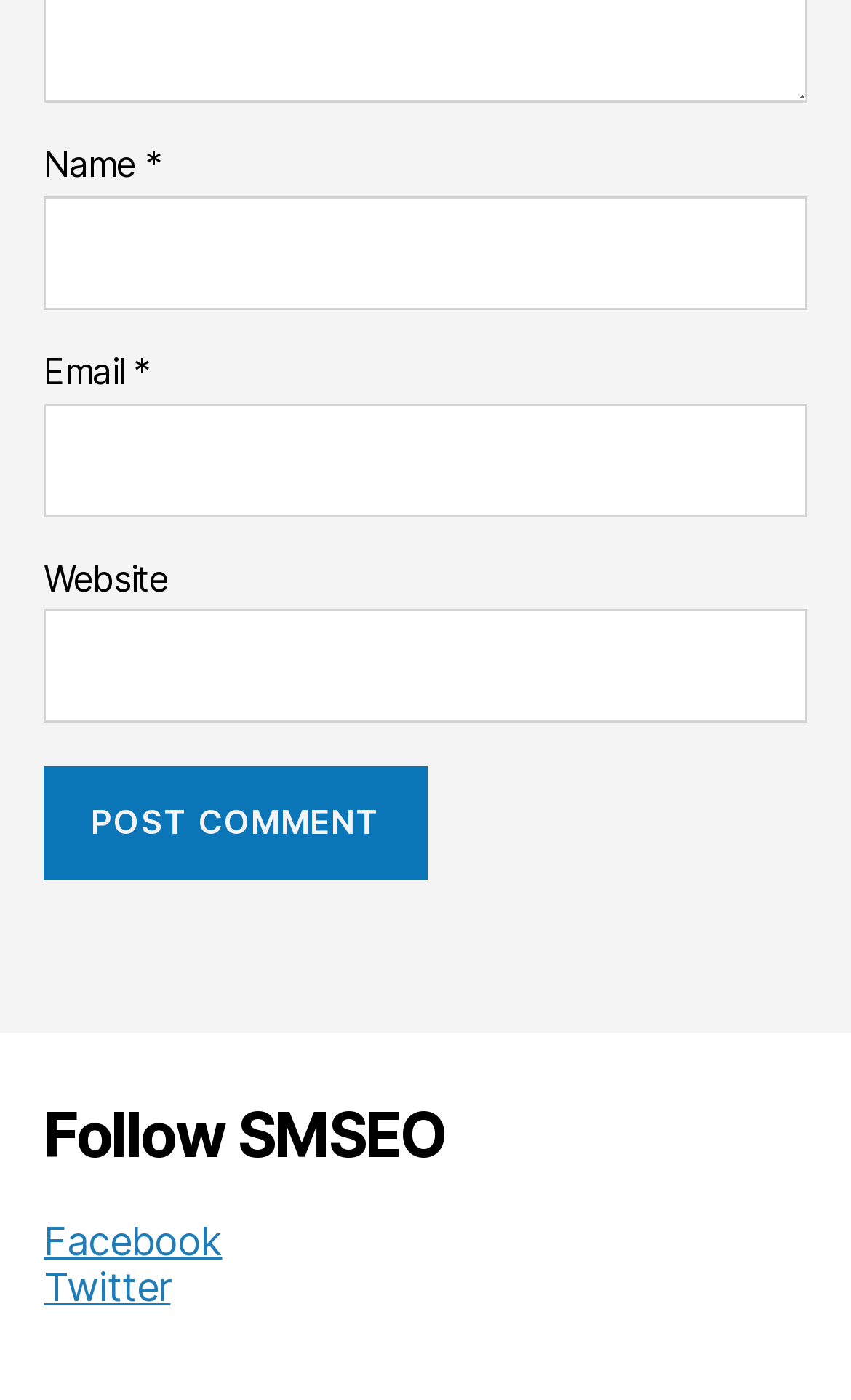What is the purpose of the 'Name' field?
Answer the question with a single word or phrase derived from the image.

To input name